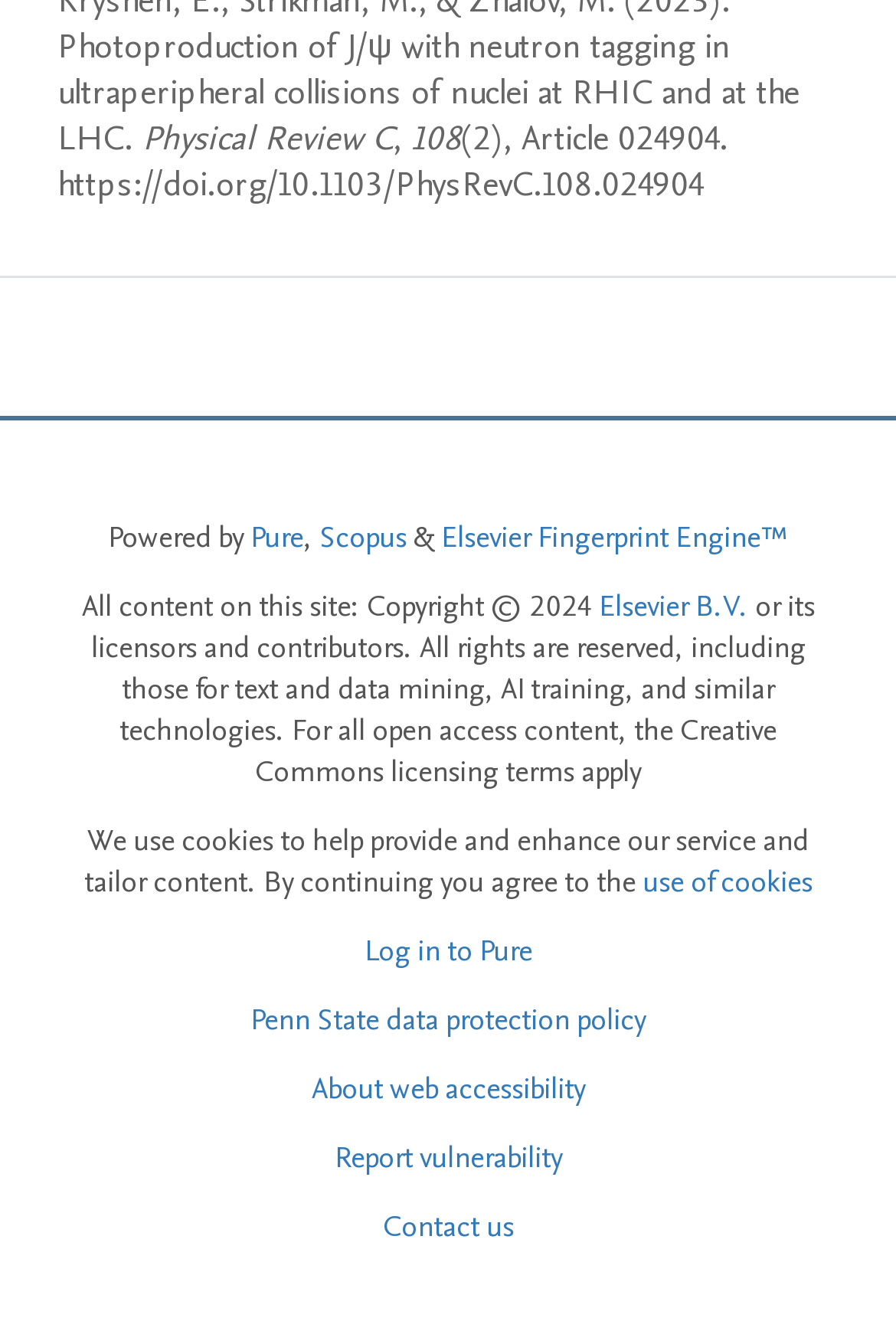Please provide a short answer using a single word or phrase for the question:
Who is the publisher of the journal?

Elsevier B.V.